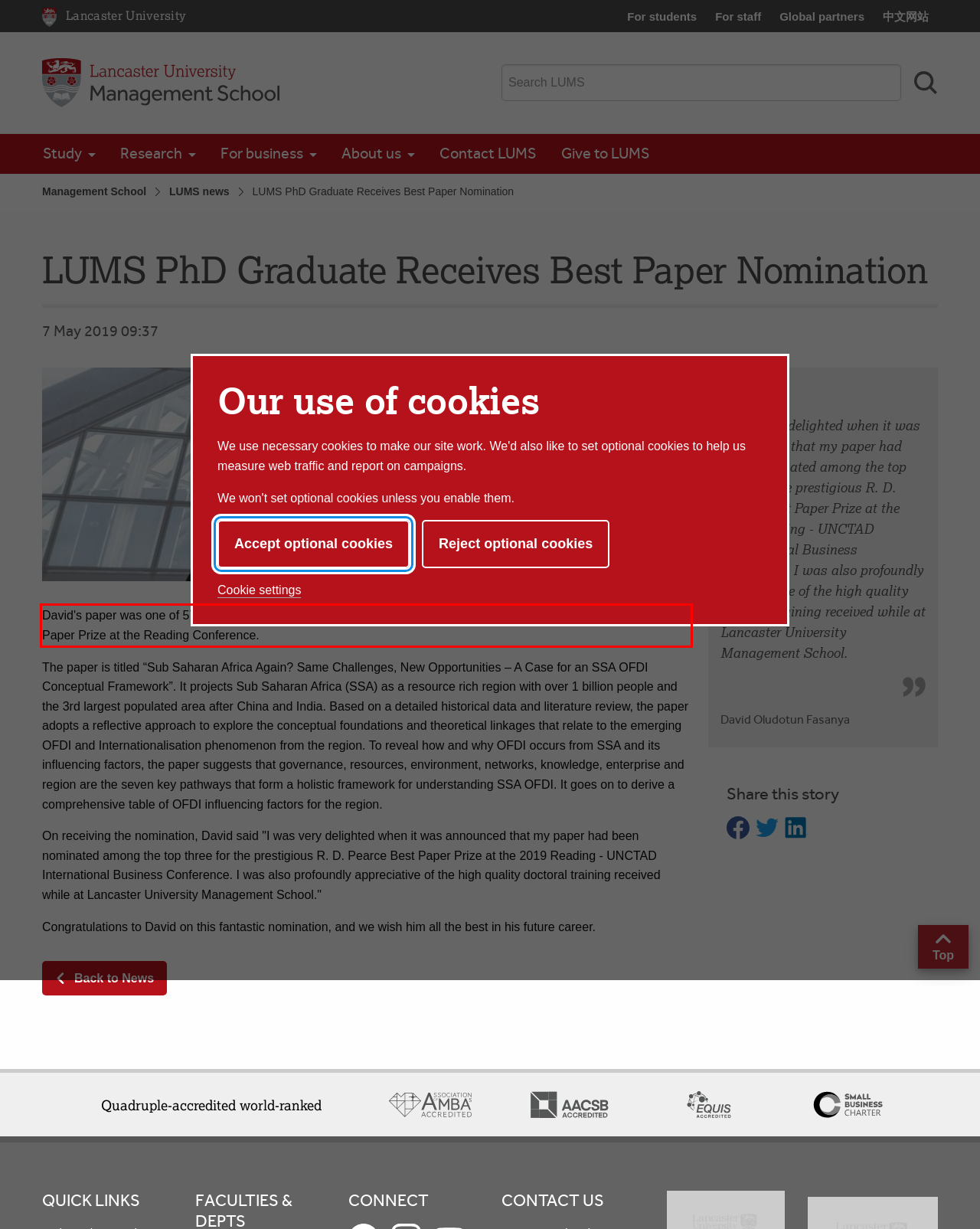Given a webpage screenshot with a red bounding box, perform OCR to read and deliver the text enclosed by the red bounding box.

David's paper was one of 57 submitted, and made the shortlist of the top three nominations for the R. D. Pearce Best Paper Prize at the Reading Conference.